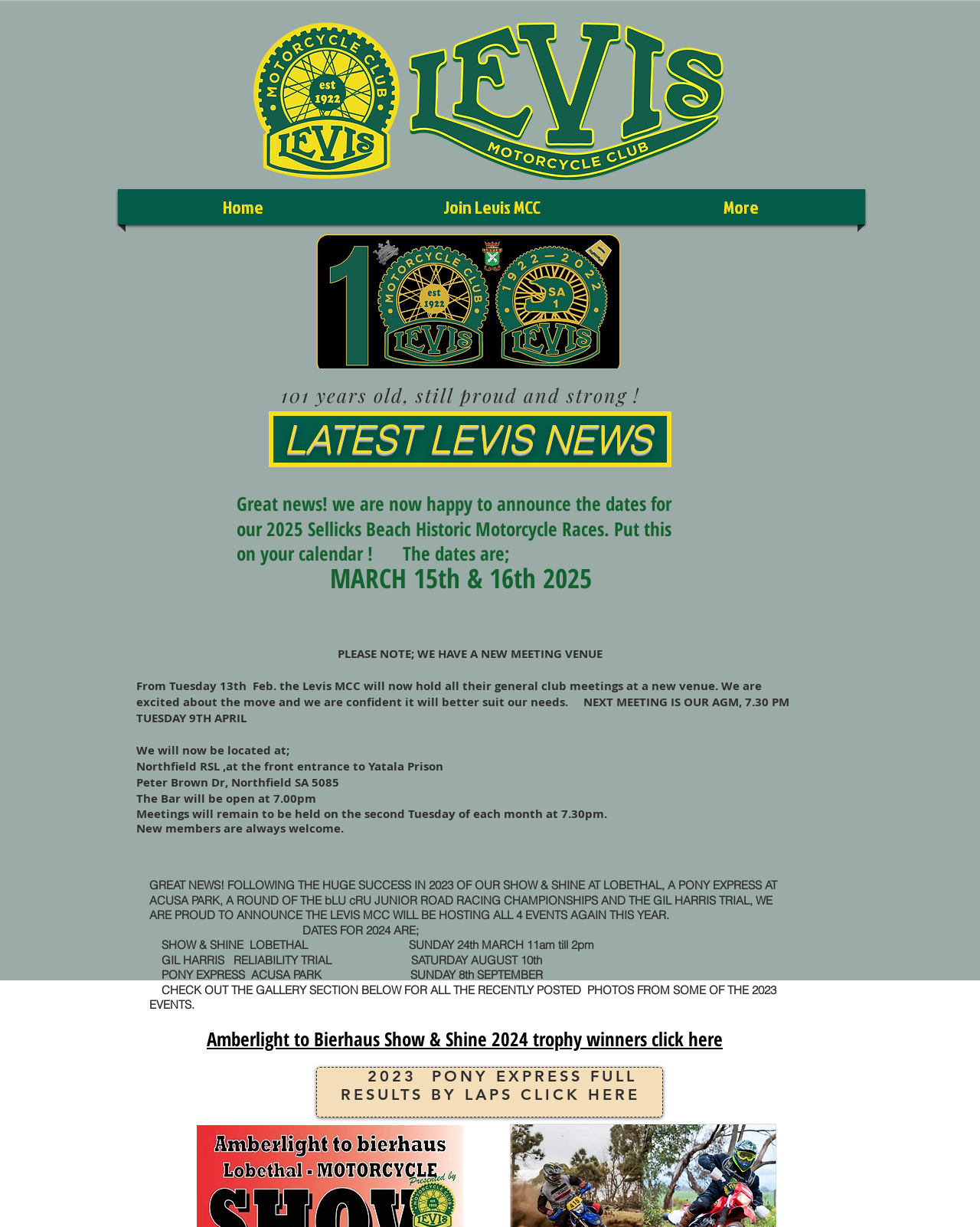What is the theme of the event on Sunday 24th March 2024?
Using the visual information, reply with a single word or short phrase.

Show & Shine